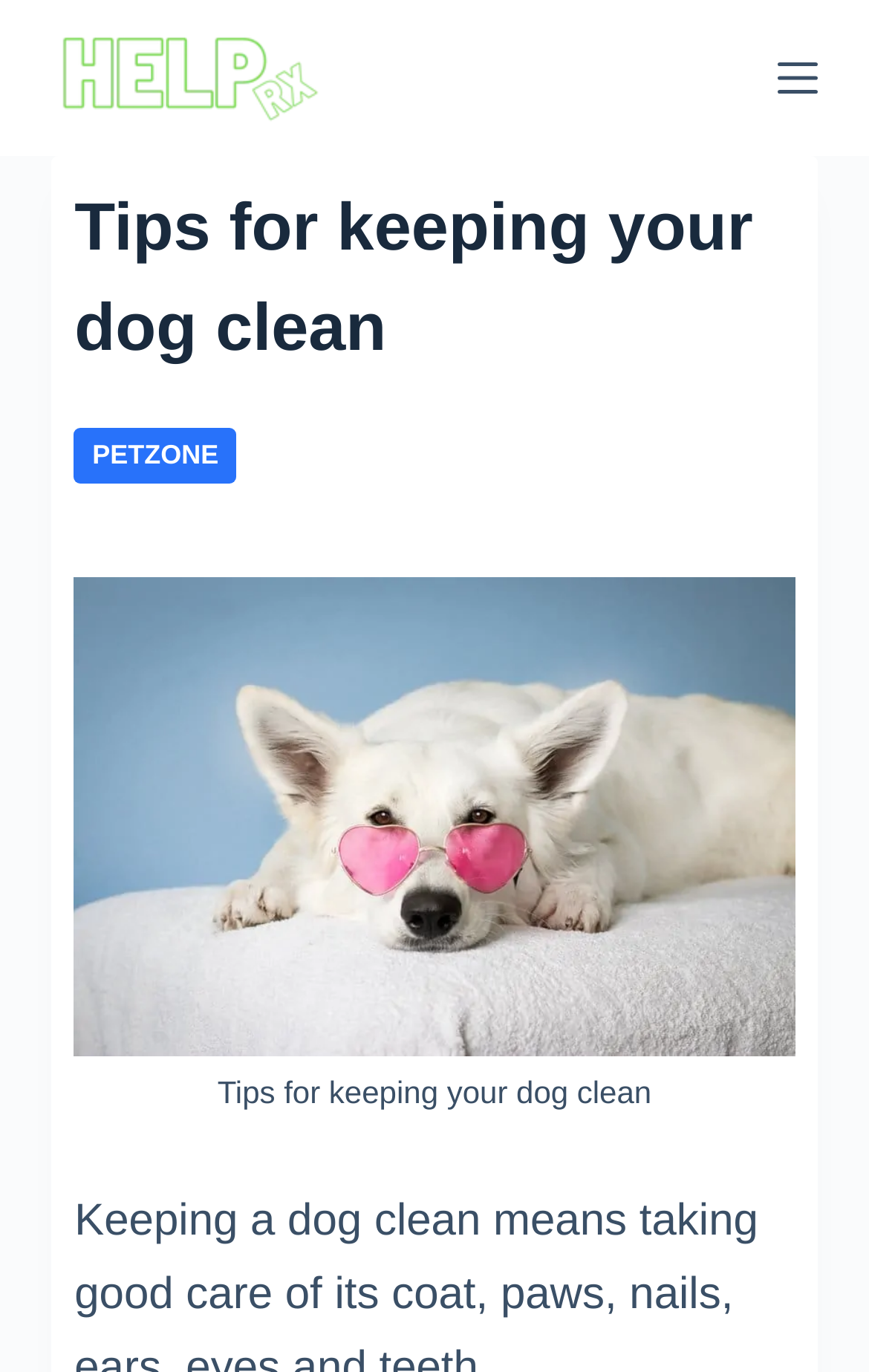What is the topic of the article?
Based on the screenshot, respond with a single word or phrase.

Keeping a dog clean